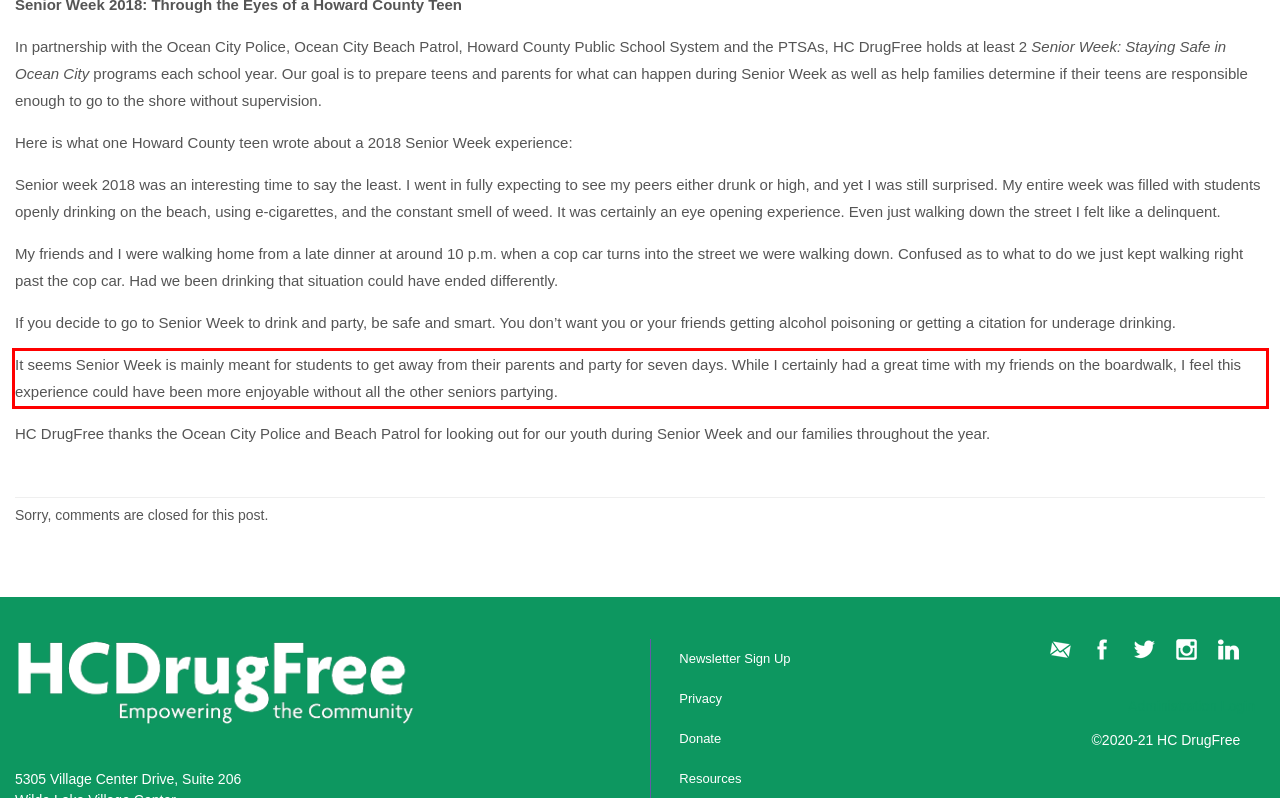Given a screenshot of a webpage, identify the red bounding box and perform OCR to recognize the text within that box.

It seems Senior Week is mainly meant for students to get away from their parents and party for seven days. While I certainly had a great time with my friends on the boardwalk, I feel this experience could have been more enjoyable without all the other seniors partying.